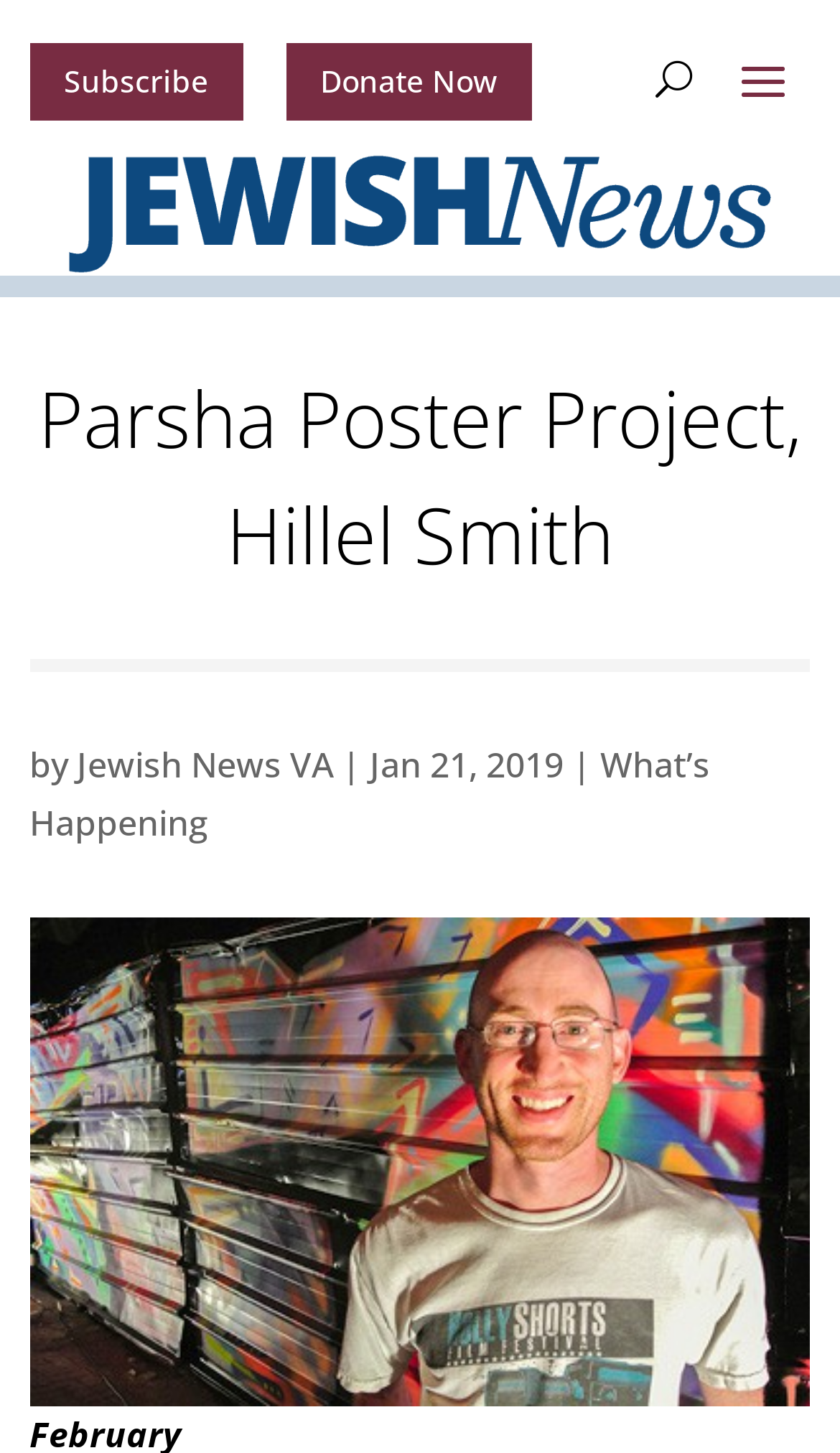What is the date of the news article?
Please use the image to provide a one-word or short phrase answer.

Jan 21, 2019